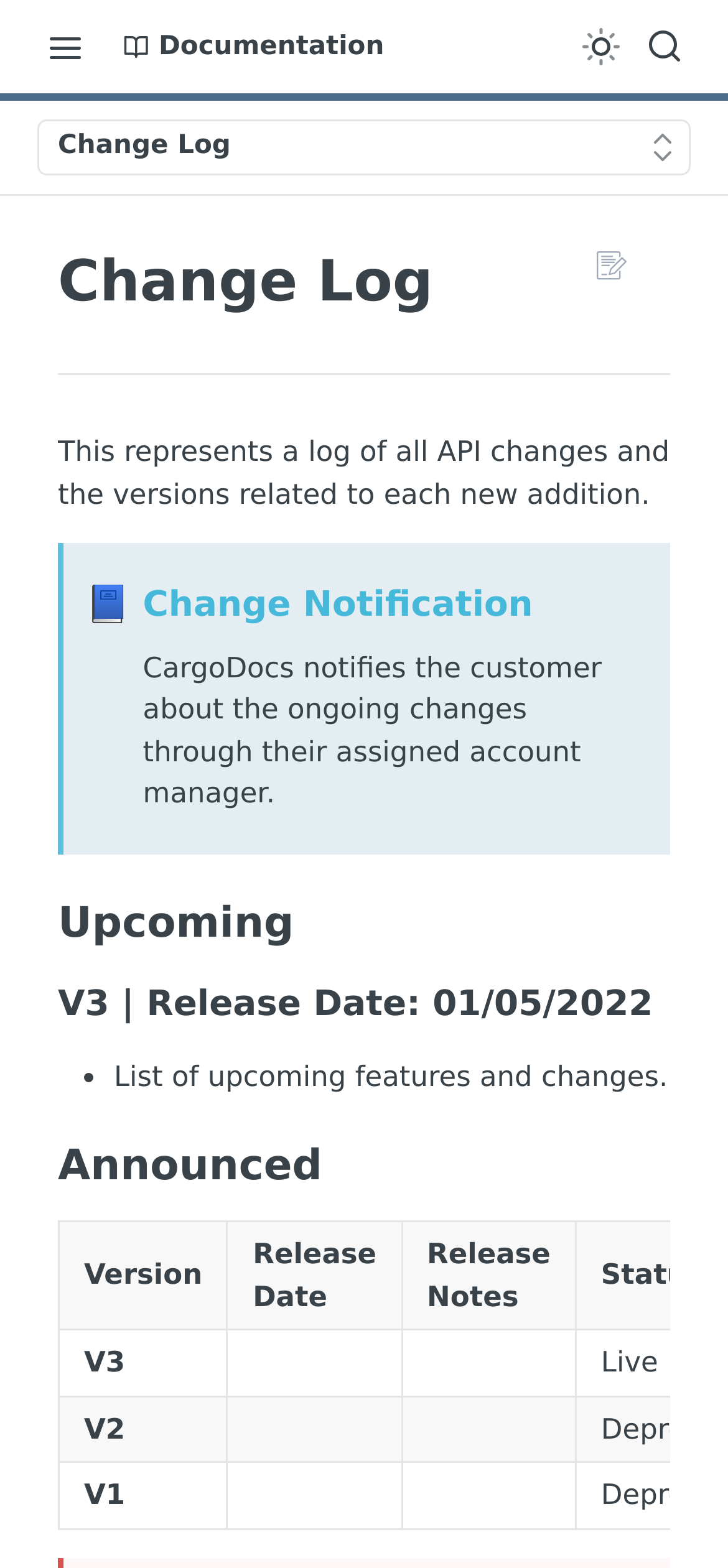Summarize the webpage comprehensively, mentioning all visible components.

This webpage is a documentation page for CargoDocs, a digital title documentation platform. At the top, there is a navigation menu with a toggle button on the left and a search button on the right. Below the navigation menu, there is a header section with a title "Documentation" and a button to toggle to light mode.

The main content of the page is divided into several sections. On the left side, there is a navigation panel with links to different sections, including "Introduction", "CargoDocs Customer API Details", "Business Use Cases", and "API Insight". Each section has multiple links to subpages.

On the right side, there is a "Change Log" section that lists all API changes and their corresponding versions. The section is divided into three parts: "Upcoming", "V3", and "Announced". The "Upcoming" section has a brief description of upcoming features and changes. The "V3" section has a release date and a table with columns for version, release date, and release notes. The "Announced" section has a table with the same columns as the "V3" section.

Throughout the page, there are multiple headings, links, and buttons that provide access to different sections and subpages. There are also some images, including a logo and icons for toggling light mode and hiding subpages.